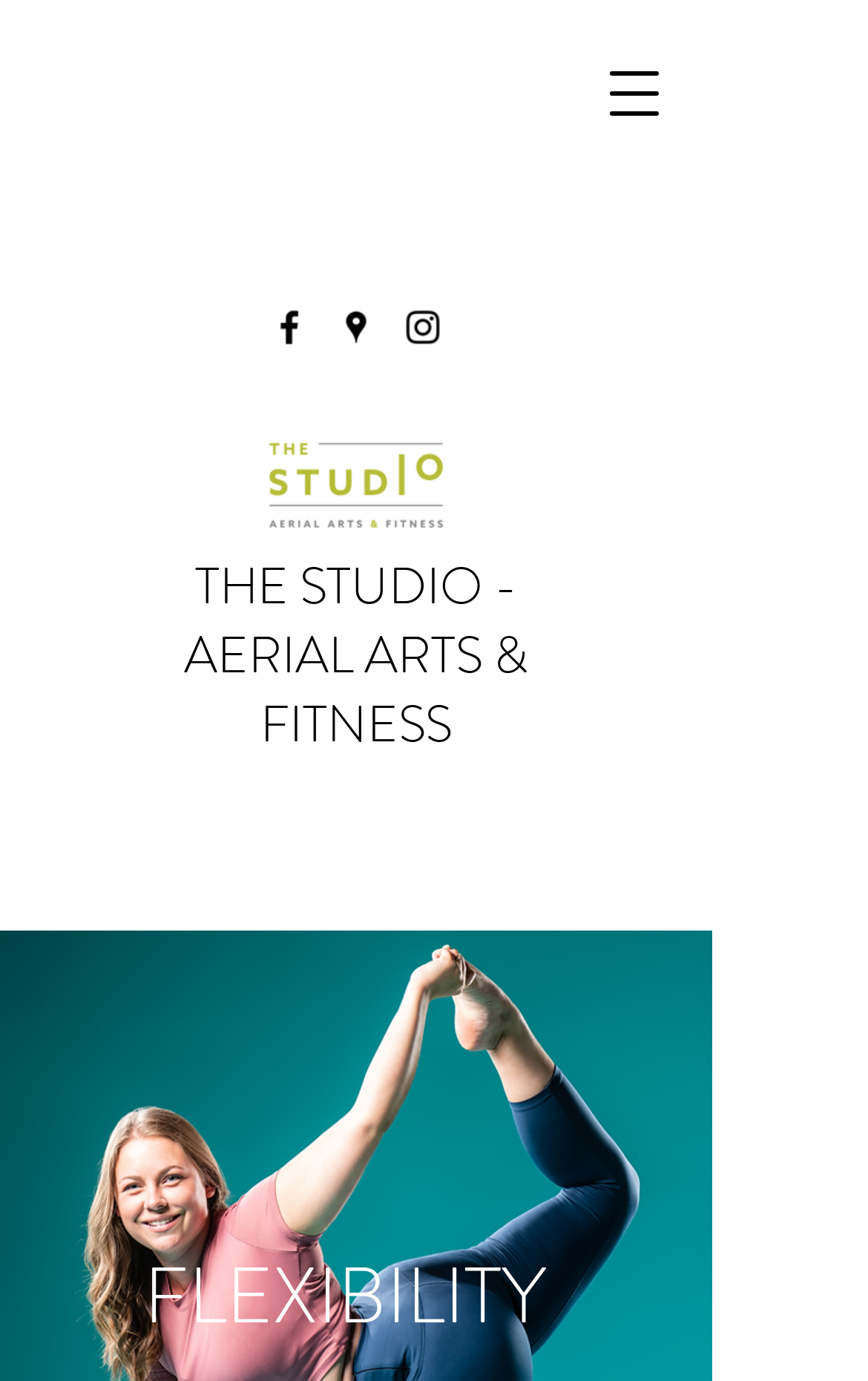Give a short answer using one word or phrase for the question:
What social media platforms are available?

Facebook, Google Places, Instagram